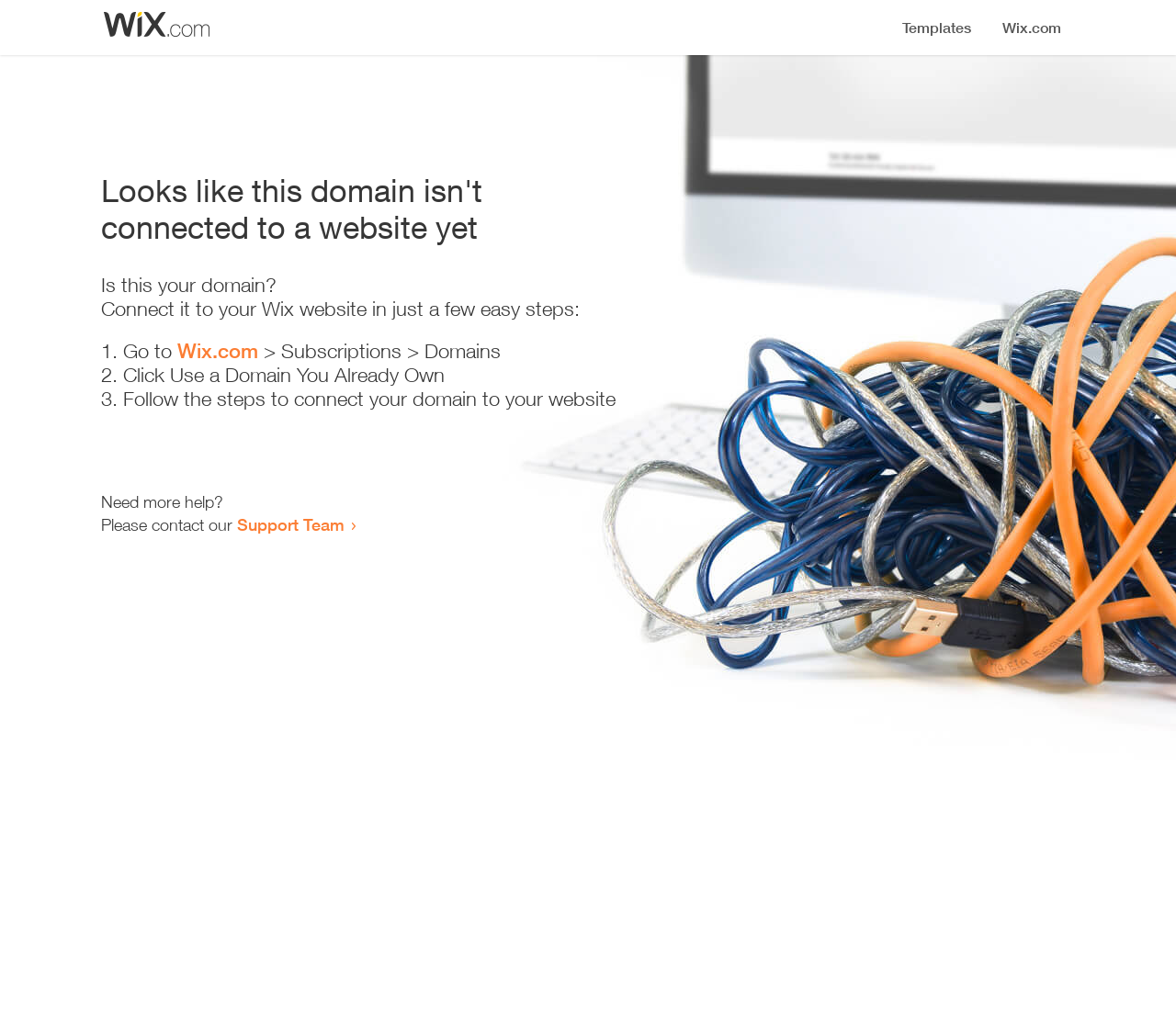Find and generate the main title of the webpage.

Looks like this domain isn't
connected to a website yet